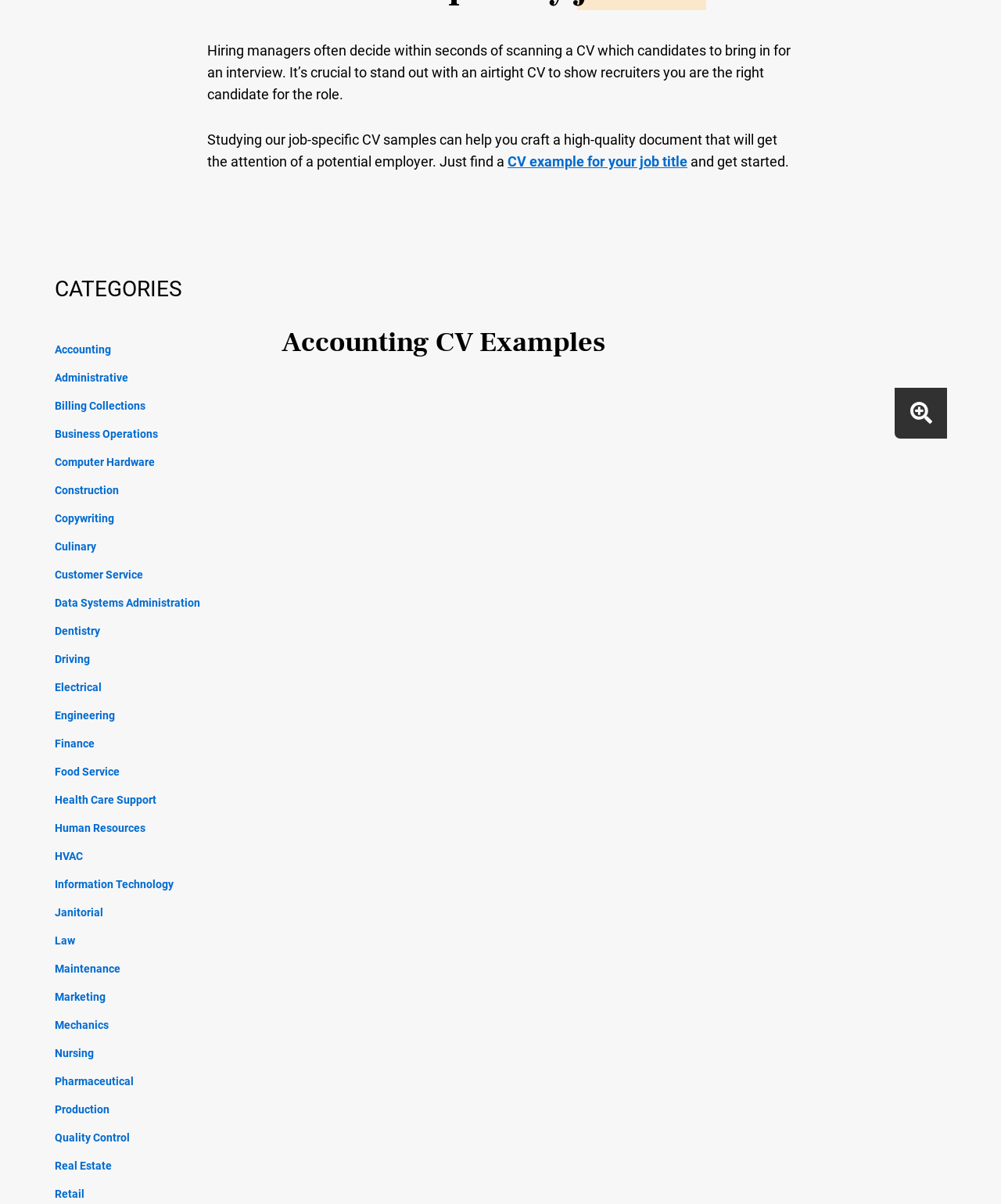Can you find the bounding box coordinates for the element to click on to achieve the instruction: "Explore the 'Engineering' job category"?

[0.055, 0.583, 0.246, 0.606]